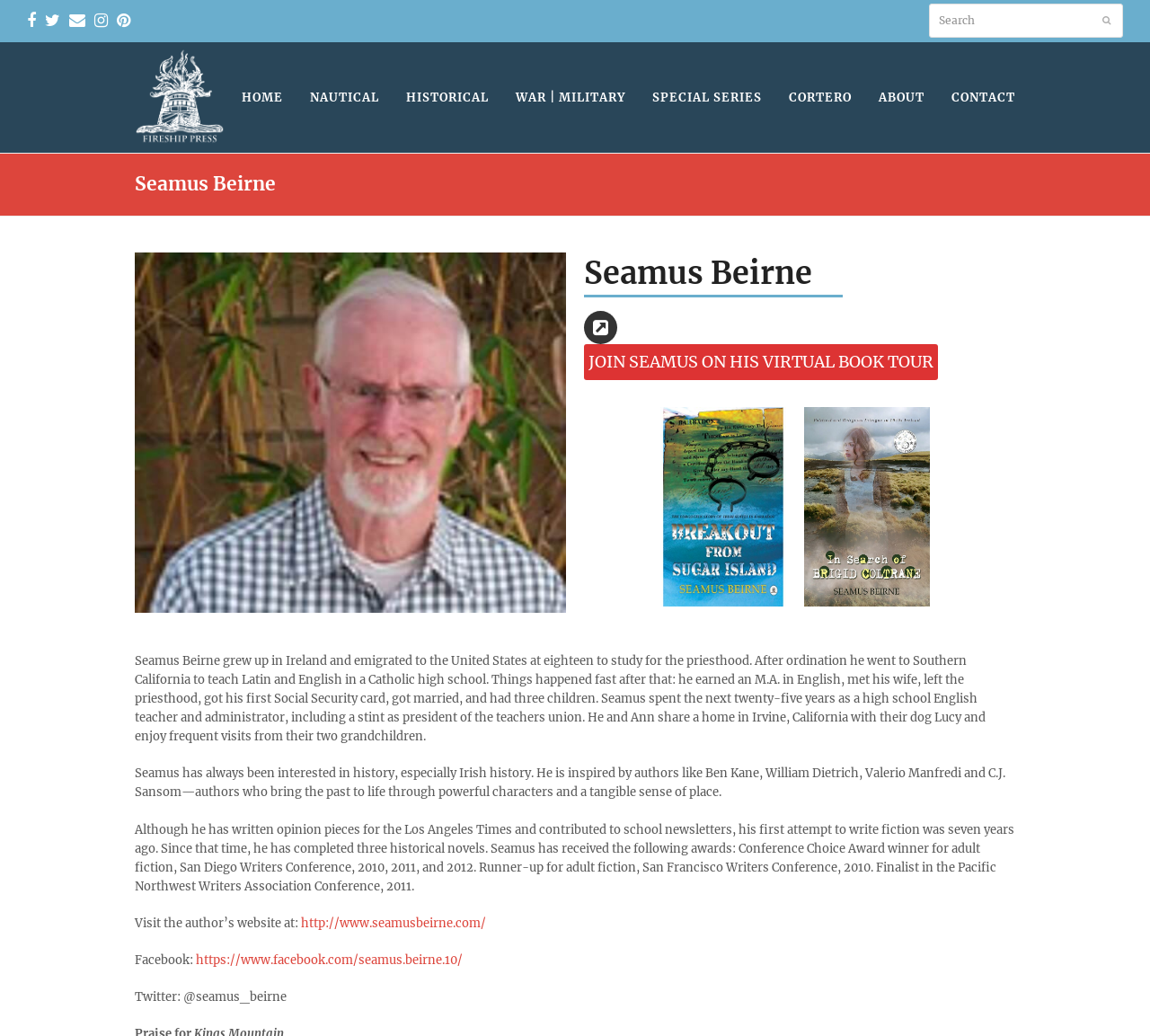Identify the bounding box coordinates of the part that should be clicked to carry out this instruction: "View book details".

None